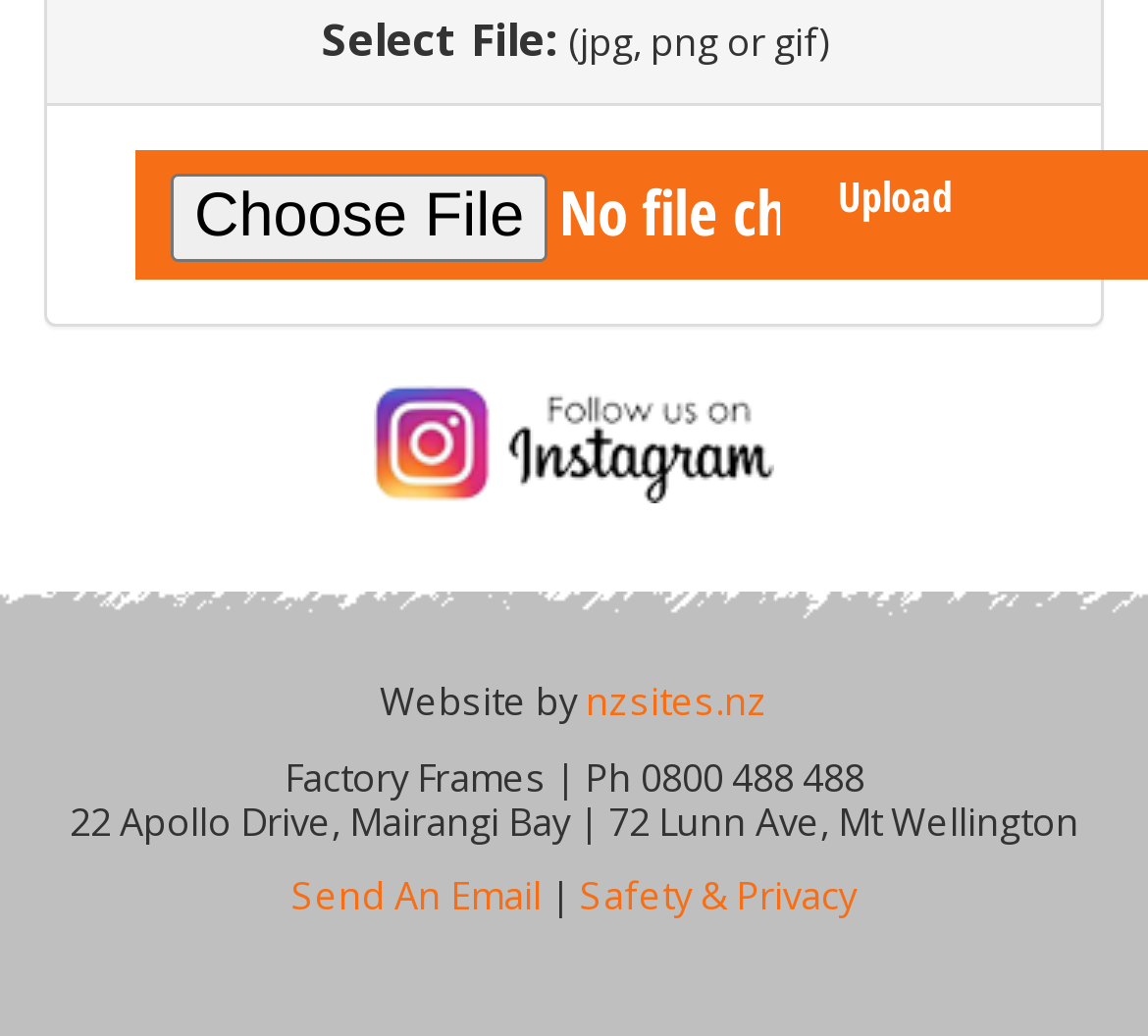Locate the bounding box of the user interface element based on this description: "name="Submit" value="Upload"".

[0.679, 0.146, 0.882, 0.236]